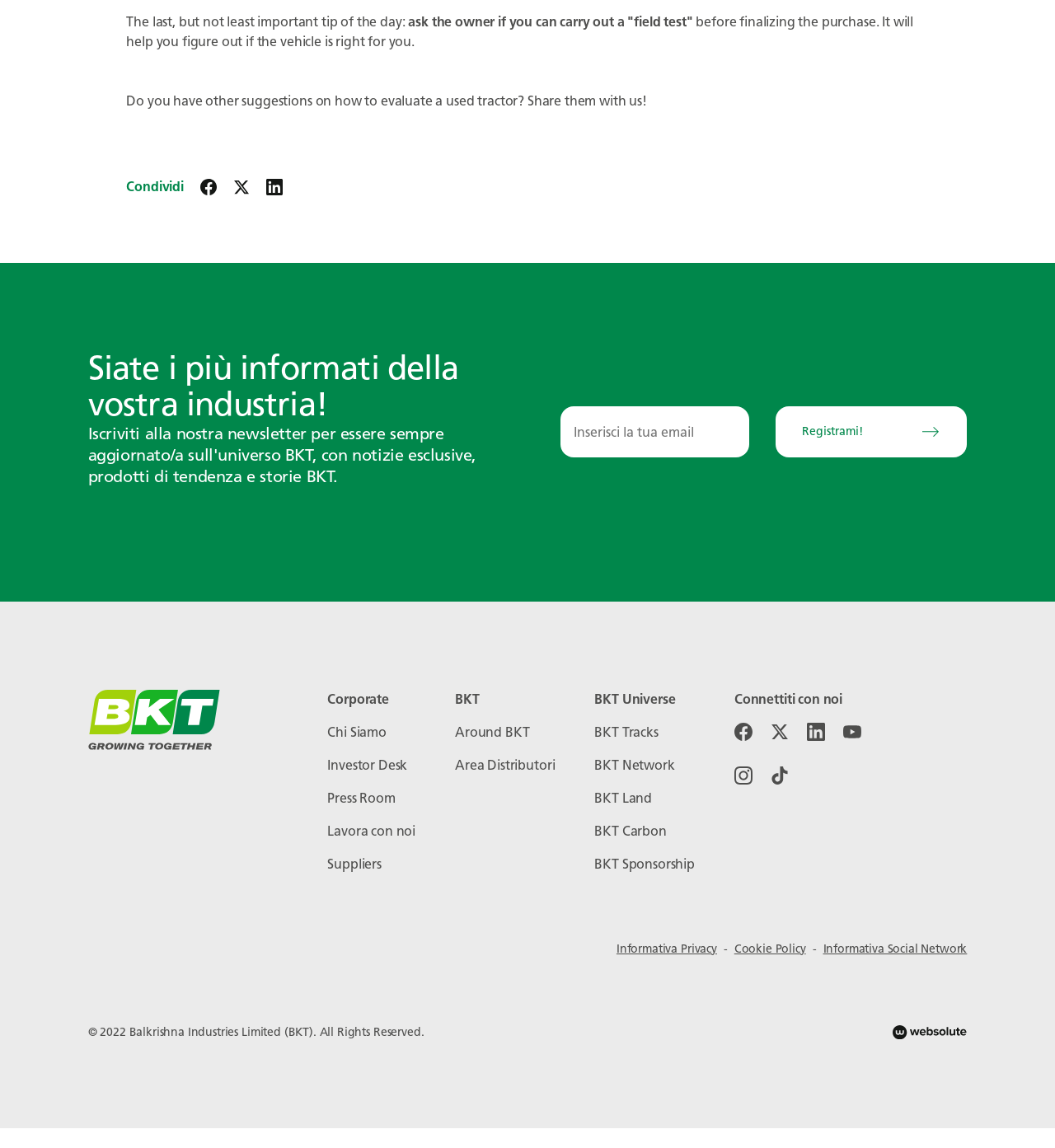What is the copyright year of the webpage?
Respond with a short answer, either a single word or a phrase, based on the image.

2022